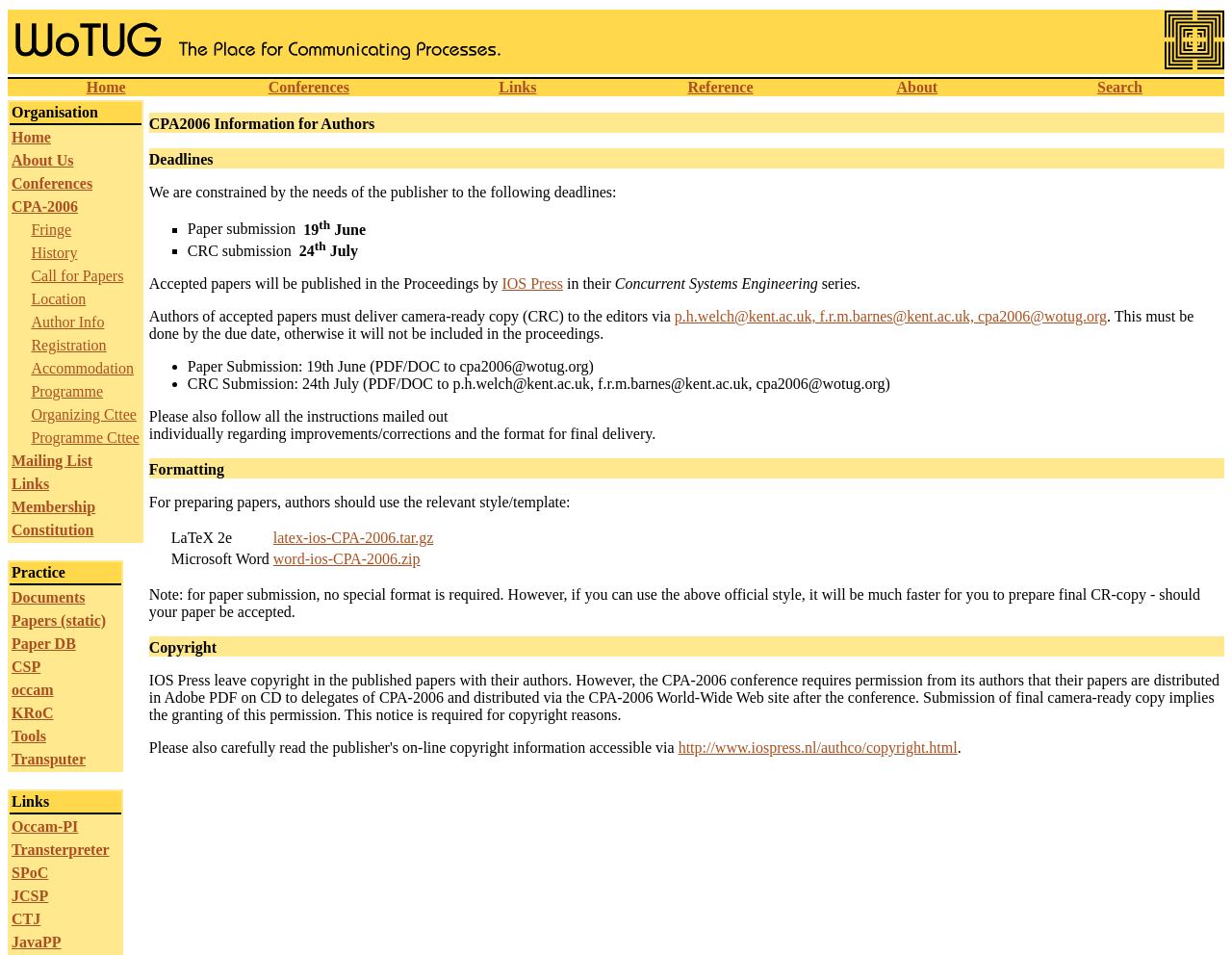Identify the coordinates of the bounding box for the element that must be clicked to accomplish the instruction: "View Author Info".

[0.025, 0.329, 0.085, 0.346]